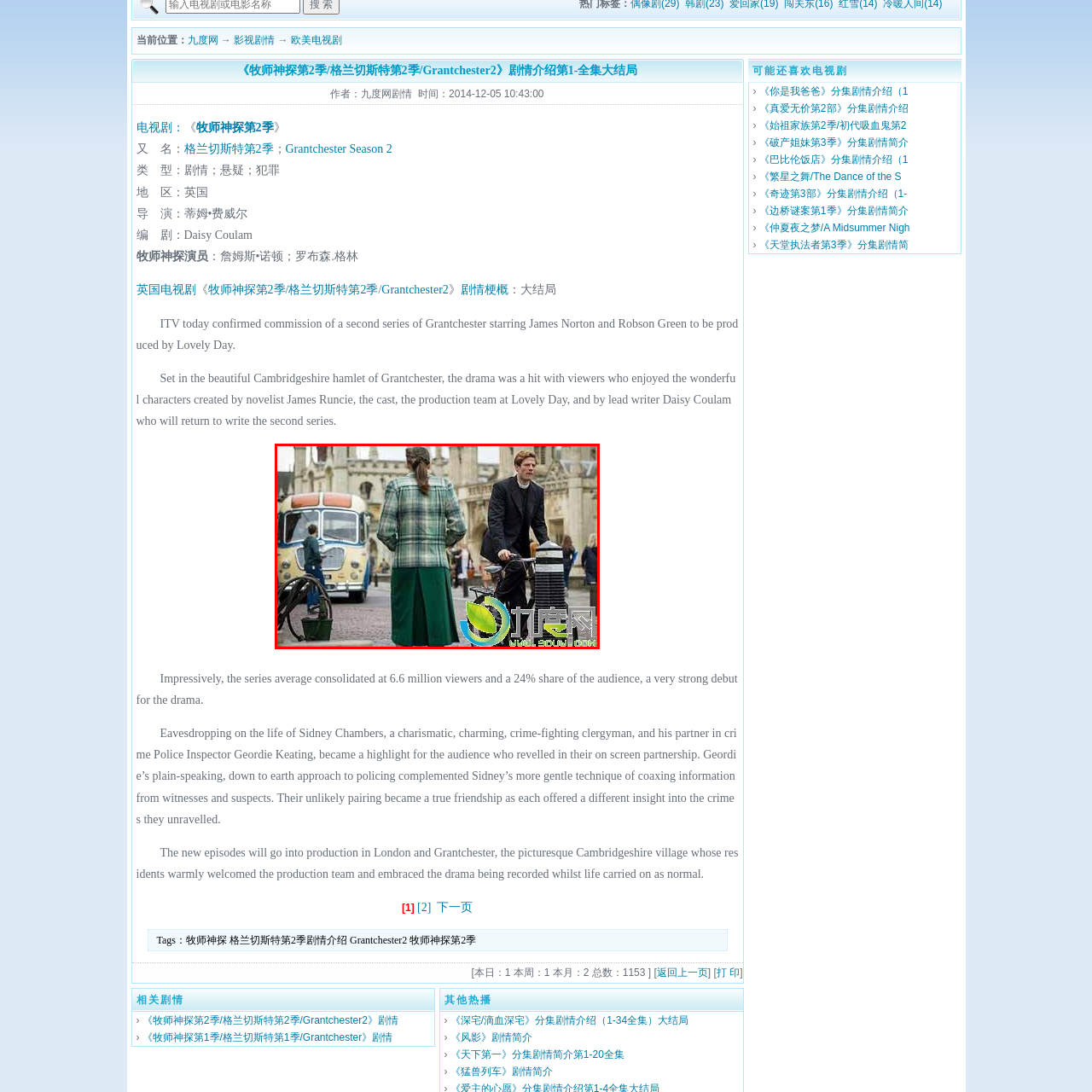What is the woman in the background wearing?
Analyze the image segment within the red bounding box and respond to the question using a single word or brief phrase.

A green skirt and a patterned plaid coat